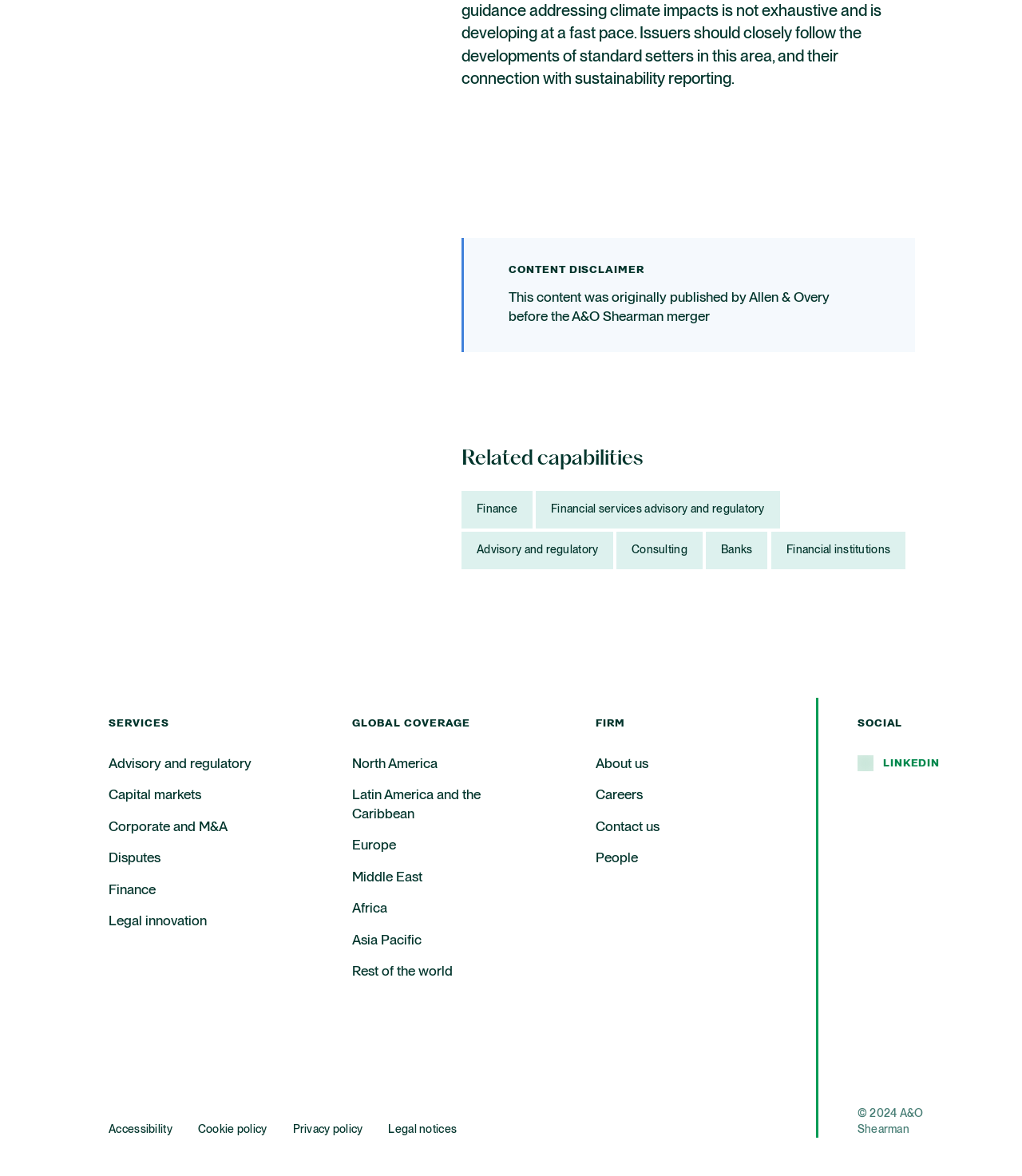Observe the image and answer the following question in detail: What is the first service listed?

The first service listed under the 'SERVICES' heading is 'Advisory and regulatory', which is a link.